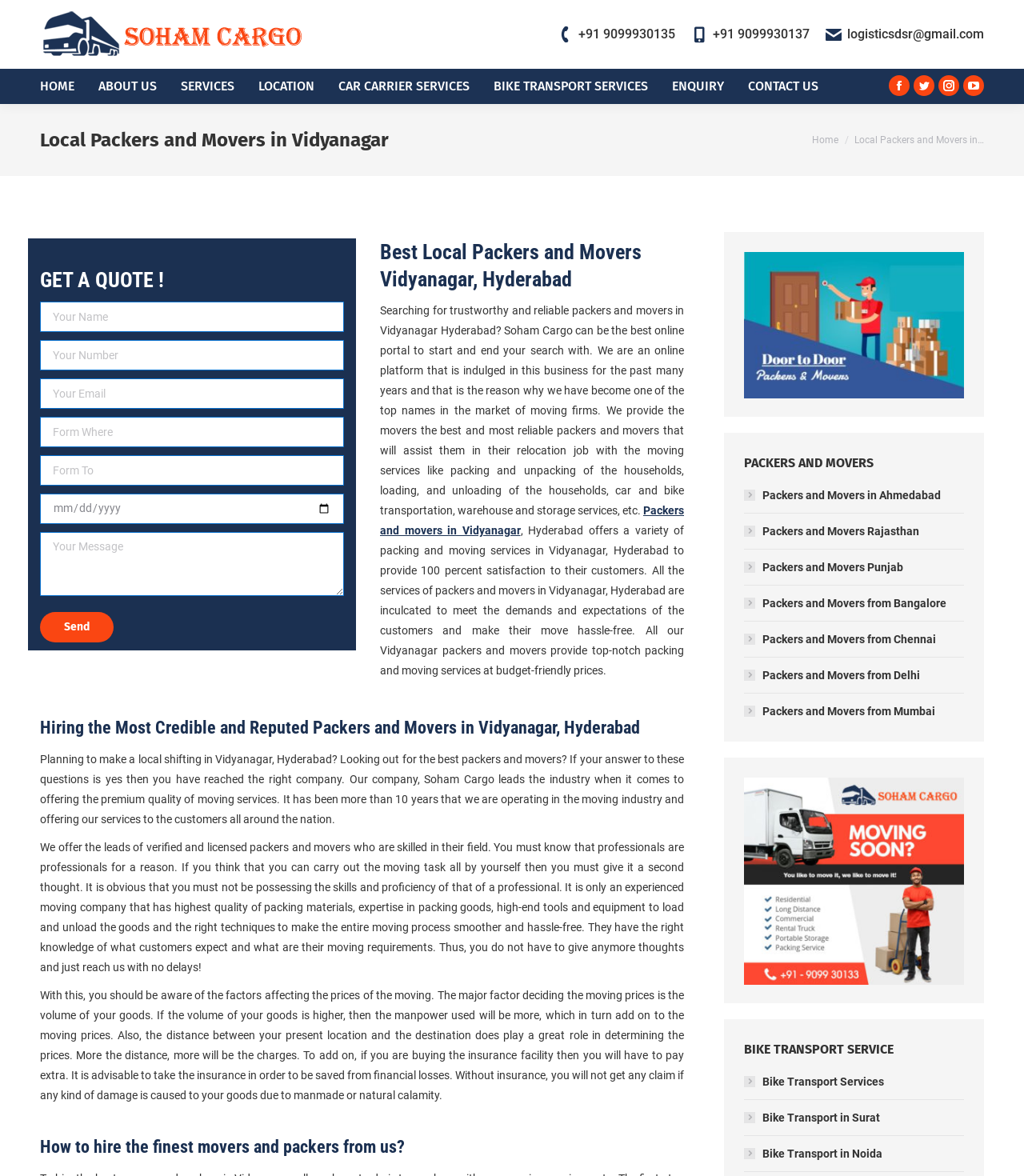What services do packers and movers in Vidyanagar provide?
Look at the image and construct a detailed response to the question.

According to the text, packers and movers in Vidyanagar provide services like packing and unpacking of households, loading, and unloading of households, car and bike transportation, warehouse and storage services, etc.